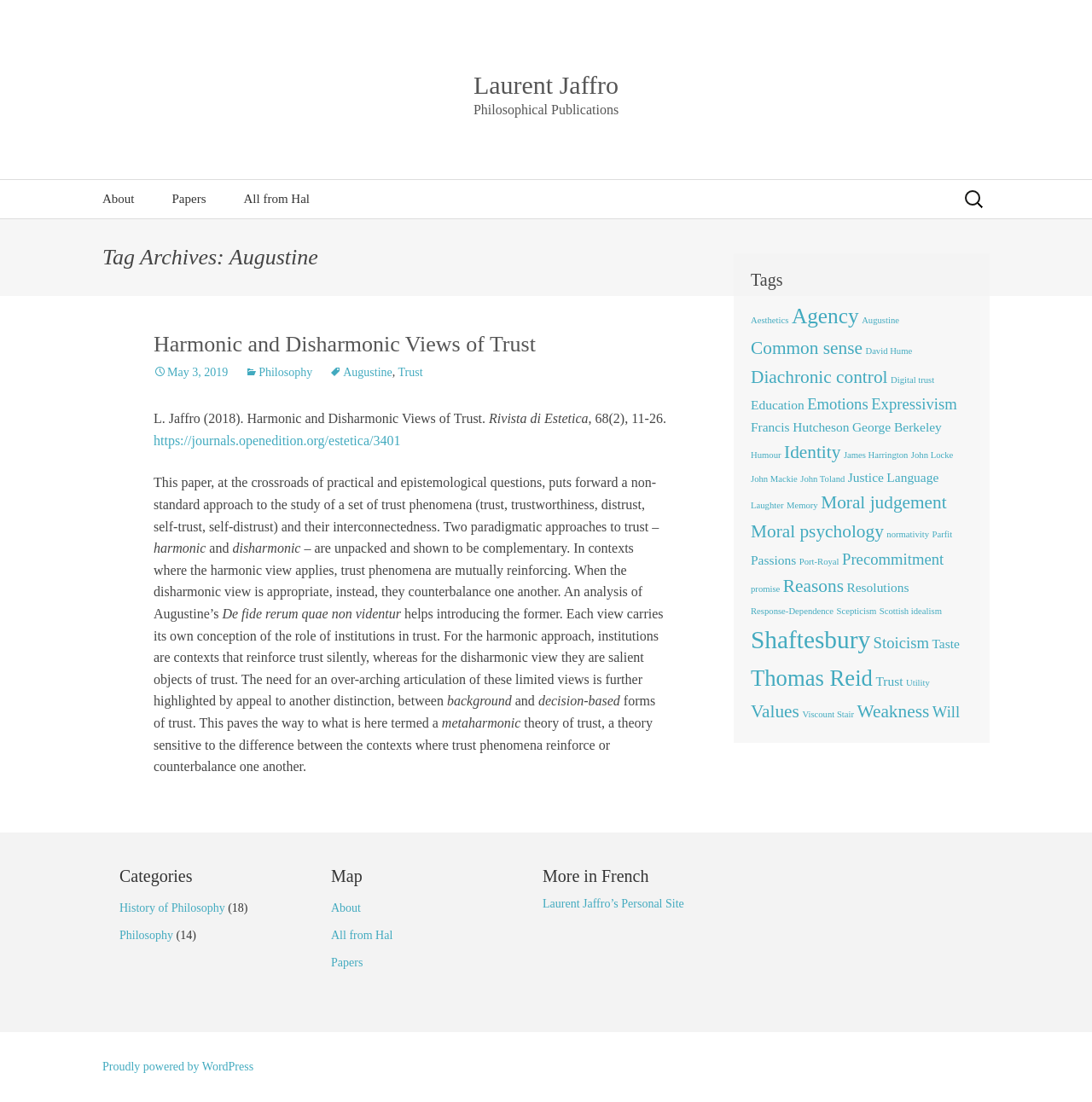What is the title of the article?
Please answer using one word or phrase, based on the screenshot.

Harmonic and Disharmonic Views of Trust